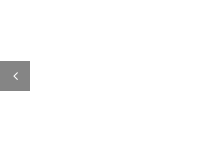Describe thoroughly the contents of the image.

The image features a gray button with a left-facing arrow, likely intended as a navigation element within a user interface. This button may be used to scroll or shift content, possibly relating to the nearby sections that showcase various articles or topics. The simplicity of the design suggests it’s meant for functional accessibility, aiding users in navigating through a list of informative posts or articles displayed alongside it.